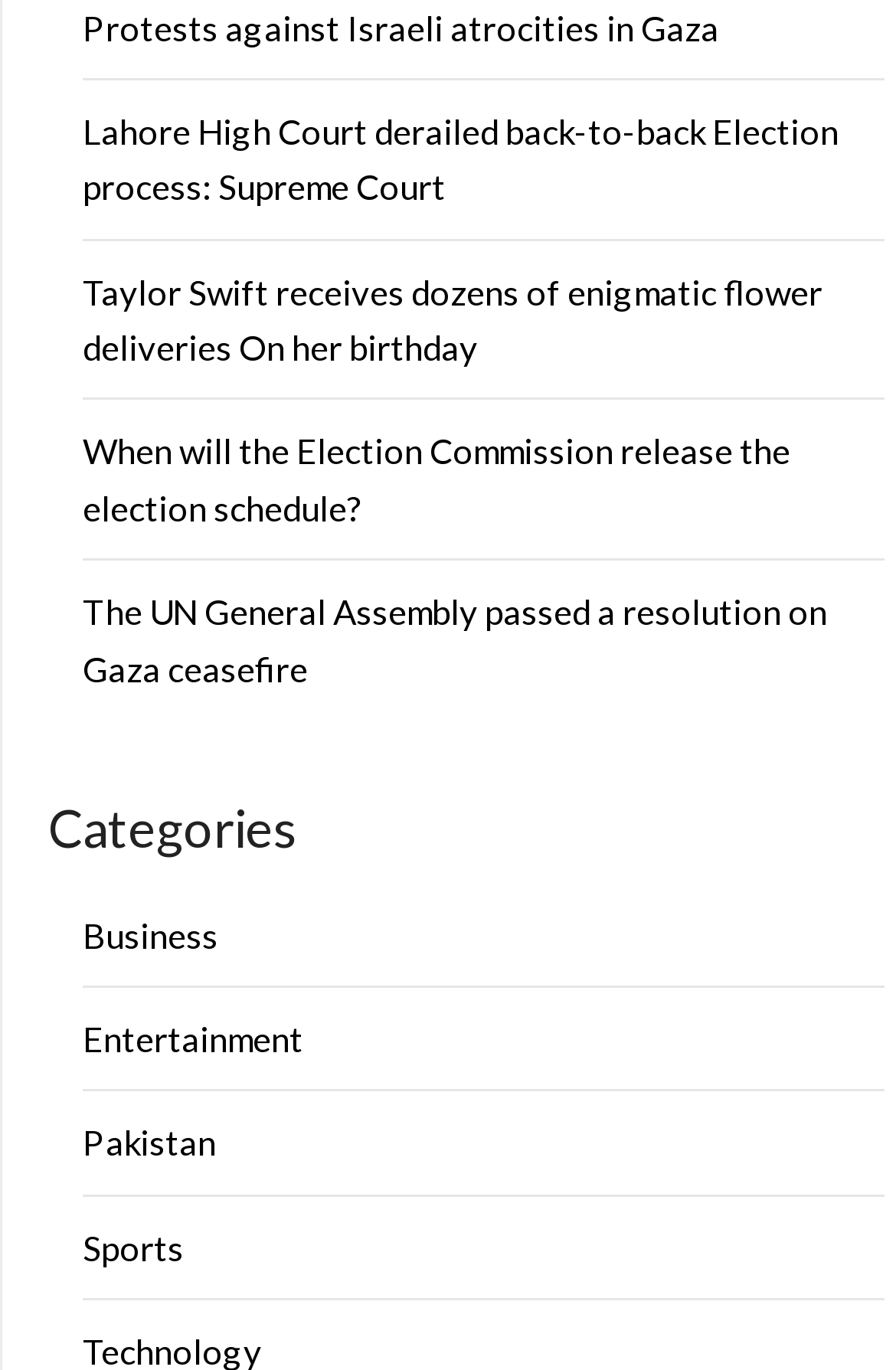Using the given description, provide the bounding box coordinates formatted as (top-left x, top-left y, bottom-right x, bottom-right y), with all values being floating point numbers between 0 and 1. Description: Entertainment

[0.092, 0.743, 0.338, 0.773]